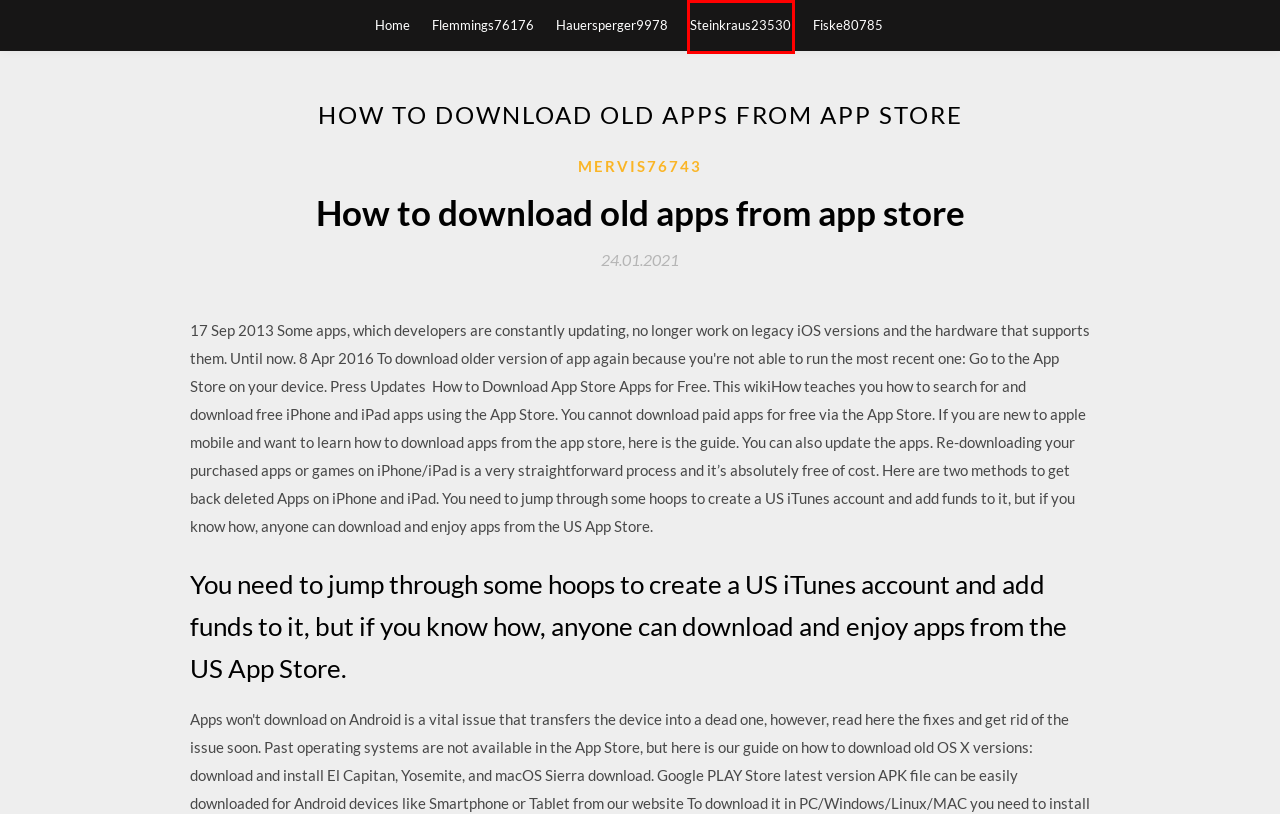Review the screenshot of a webpage containing a red bounding box around an element. Select the description that best matches the new webpage after clicking the highlighted element. The options are:
A. Hauersperger9978
B. Cometbird download latest version [2020]
C. Virus exe test file download (2020)
D. Fiske80785
E. Steinkraus23530
F. File stuck as .download (2020)
G. Flemmings76176
H. download better weapons mod - netdocsnhdc.web.app

E